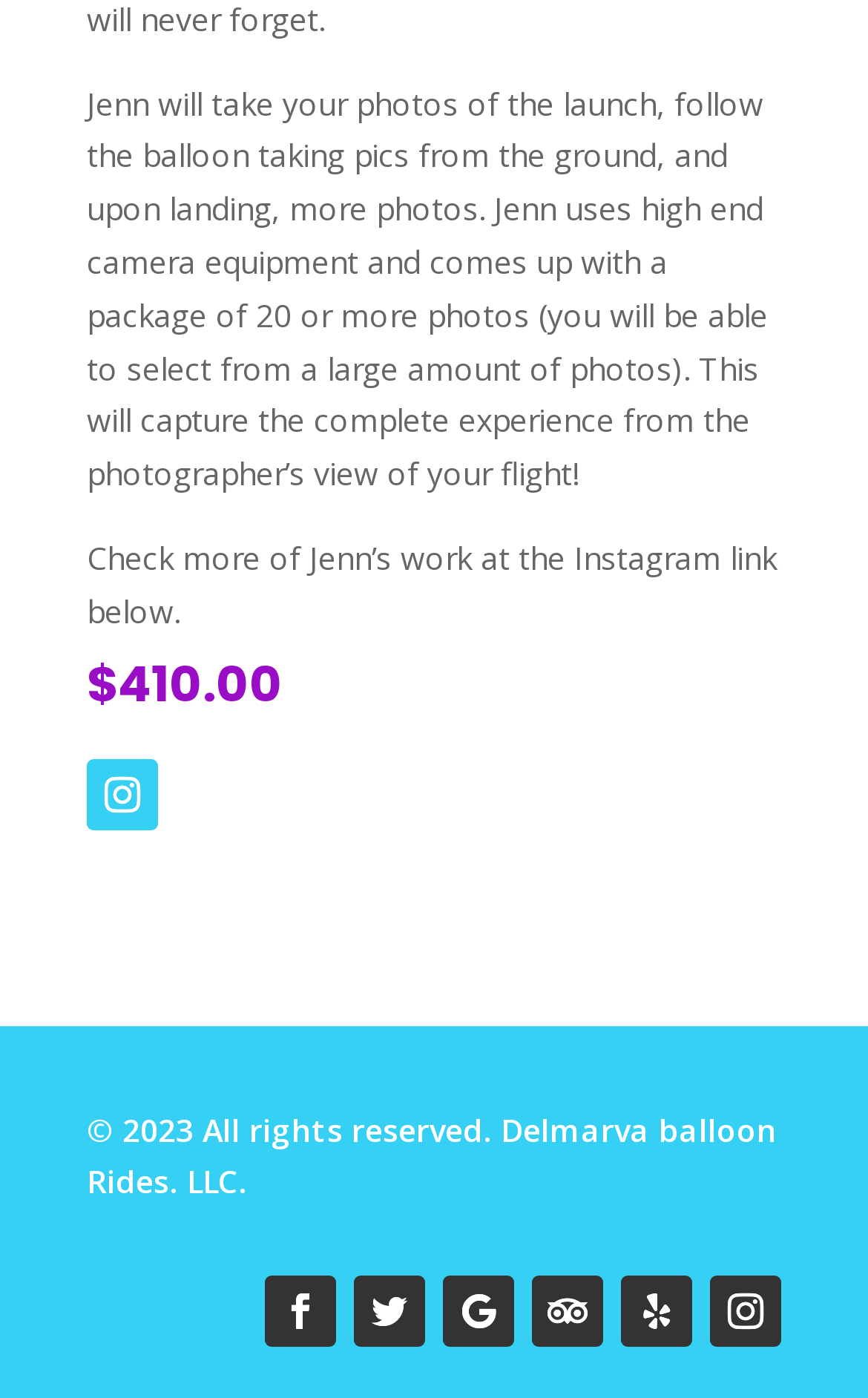Please provide a brief answer to the following inquiry using a single word or phrase:
How many photos will you get in the package?

20 or more